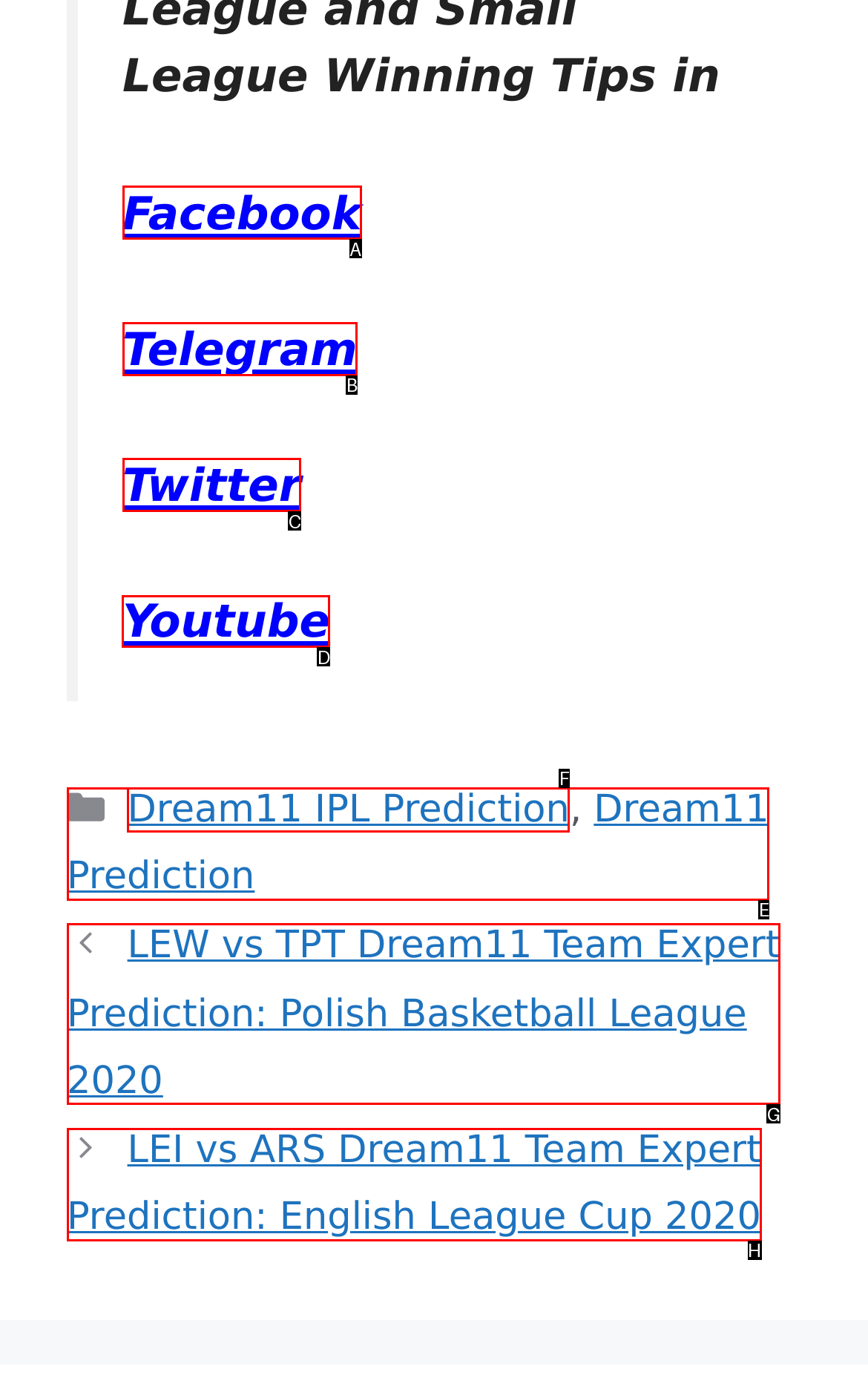Identify the HTML element that should be clicked to accomplish the task: go to Faculty of Forestry
Provide the option's letter from the given choices.

None